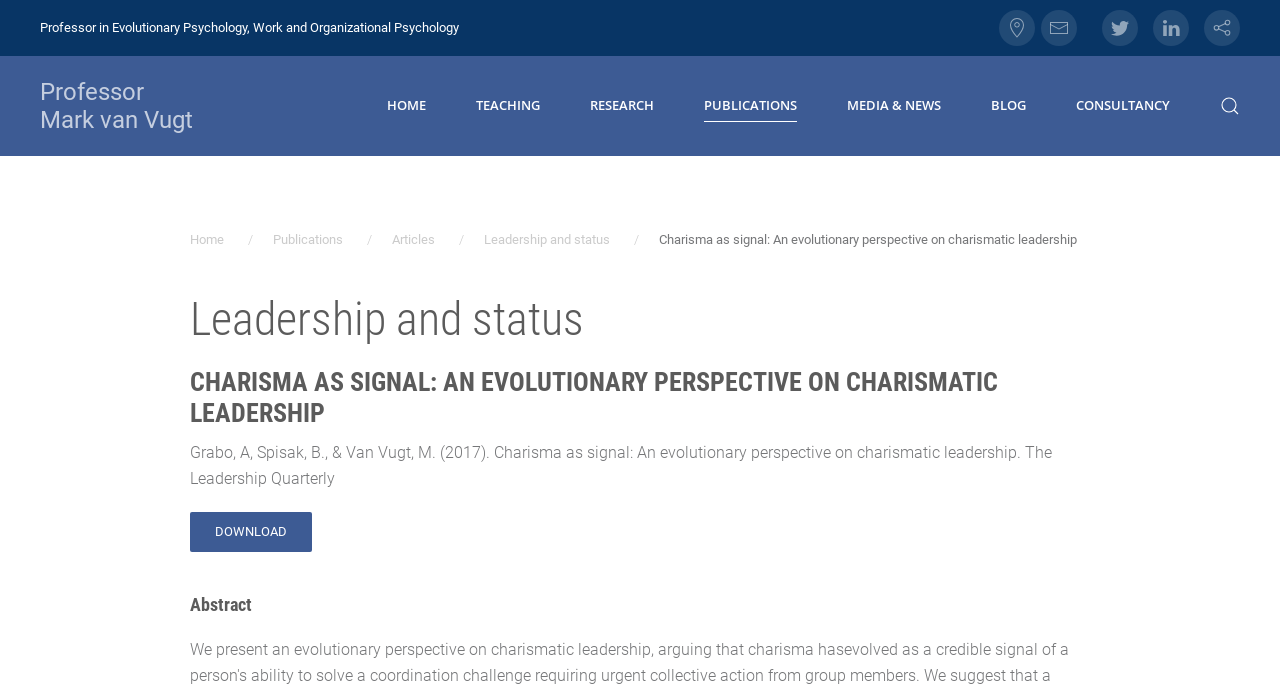Find the bounding box coordinates for the HTML element specified by: "Consultancy".

[0.821, 0.095, 0.934, 0.21]